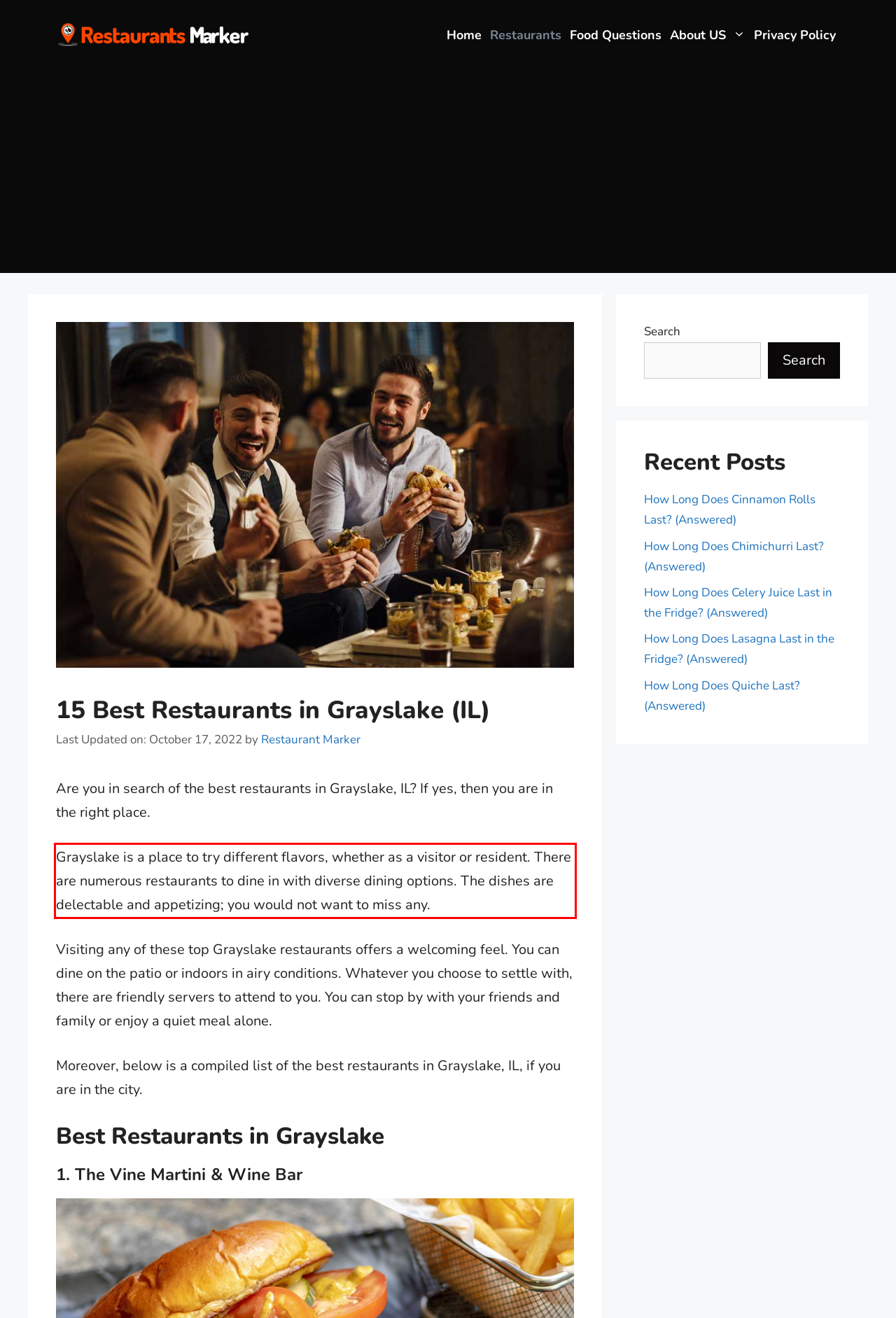You are presented with a webpage screenshot featuring a red bounding box. Perform OCR on the text inside the red bounding box and extract the content.

Grayslake is a place to try different flavors, whether as a visitor or resident. There are numerous restaurants to dine in with diverse dining options. The dishes are delectable and appetizing; you would not want to miss any.